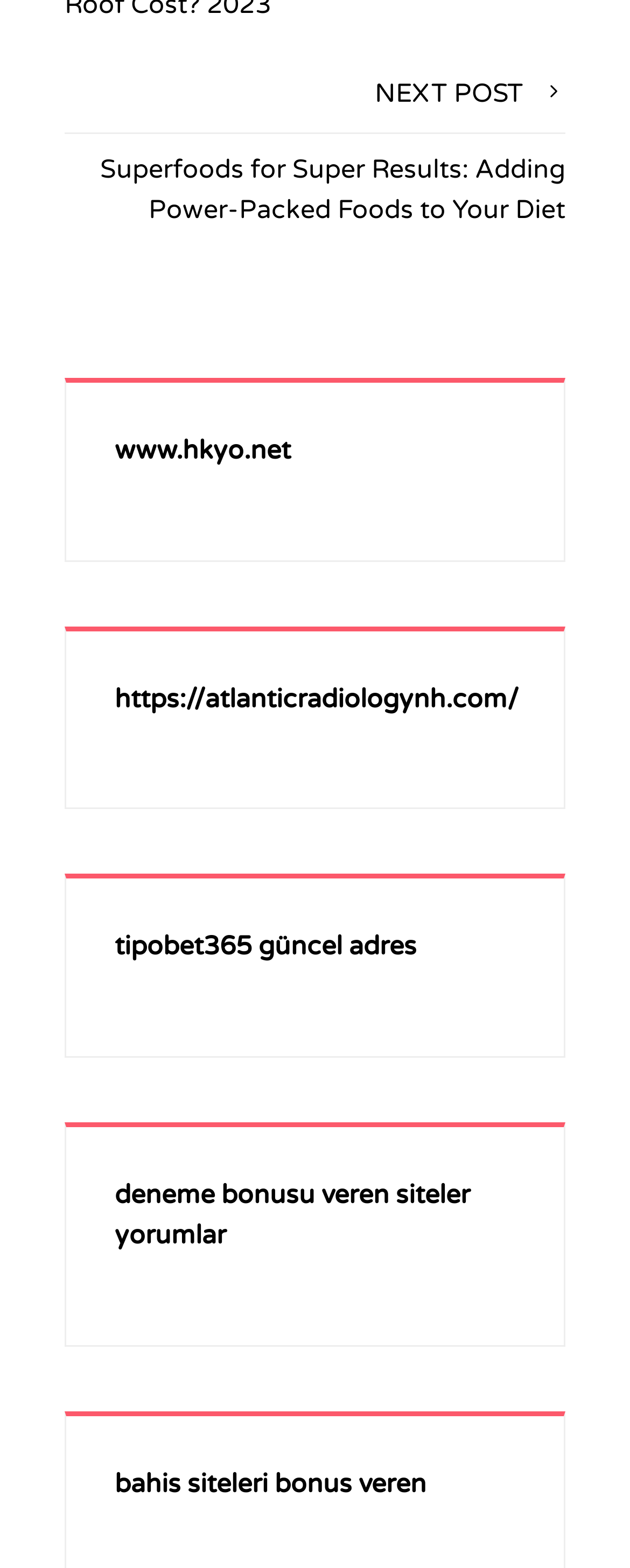Given the element description: "tipobet365 güncel adres", predict the bounding box coordinates of this UI element. The coordinates must be four float numbers between 0 and 1, given as [left, top, right, bottom].

[0.182, 0.593, 0.662, 0.614]